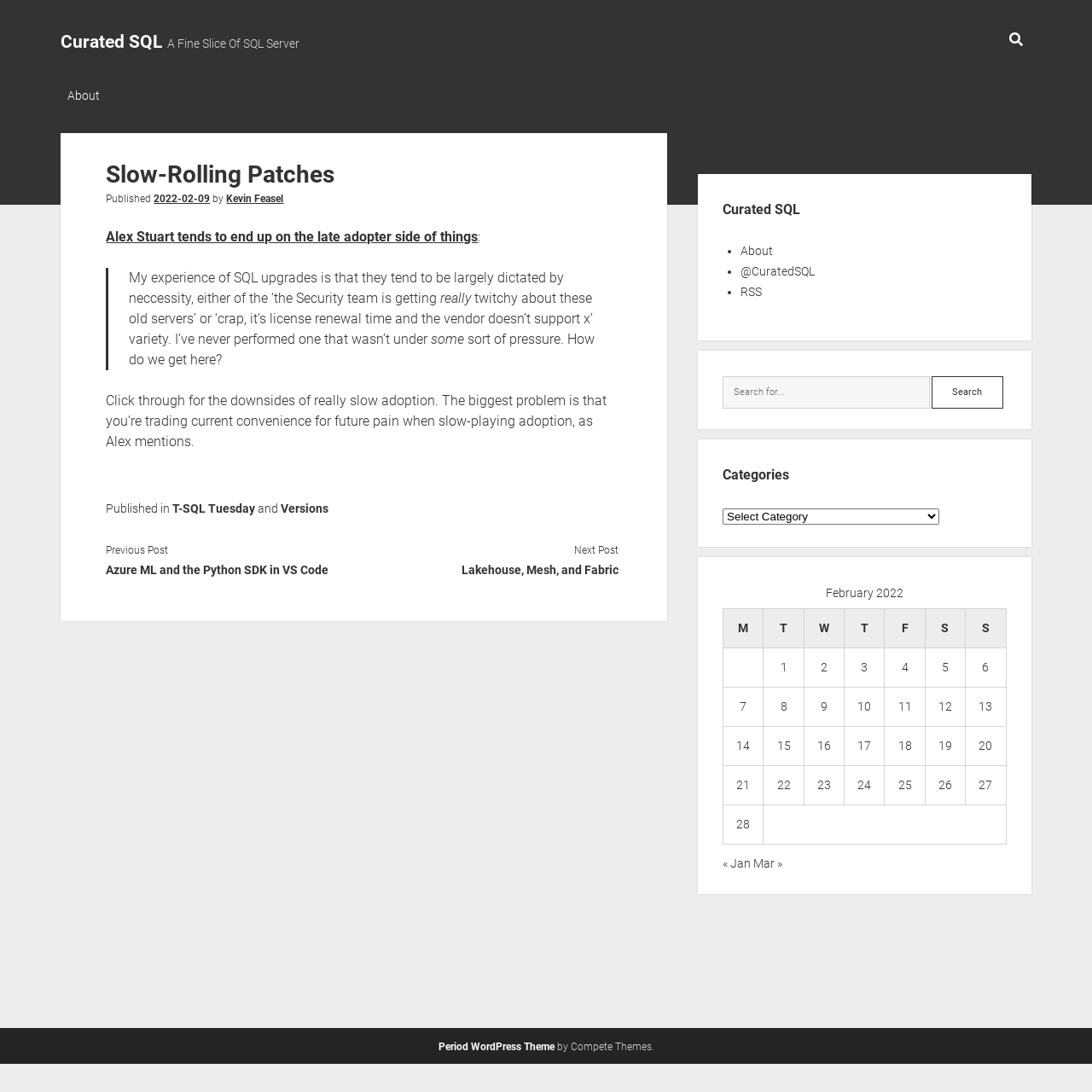Based on the element description, predict the bounding box coordinates (top-left x, top-left y, bottom-right x, bottom-right y) for the UI element in the screenshot: flat extension cords

None